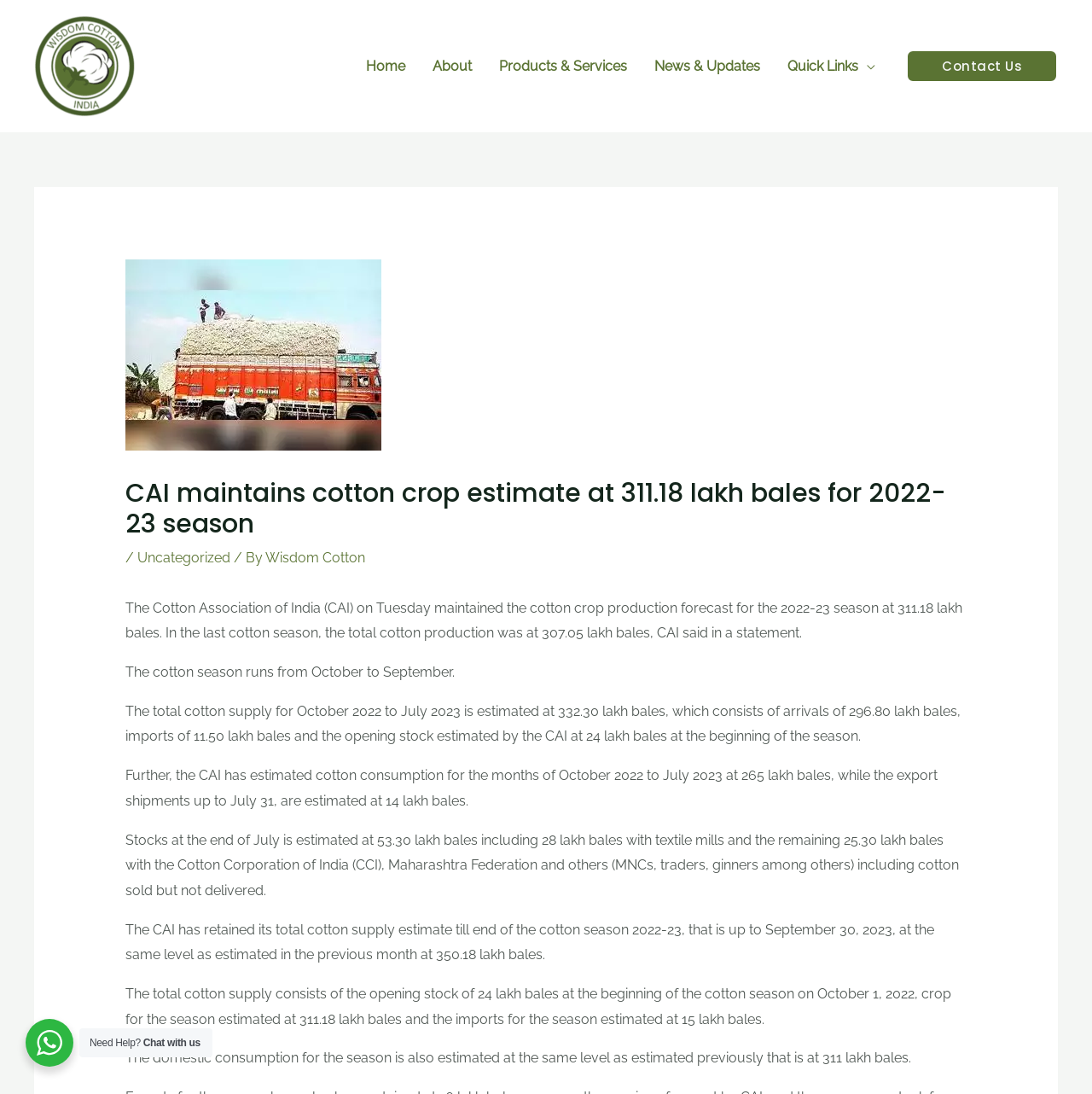Determine the bounding box coordinates of the clickable region to execute the instruction: "Click on the 'News & Updates' link". The coordinates should be four float numbers between 0 and 1, denoted as [left, top, right, bottom].

[0.587, 0.033, 0.709, 0.088]